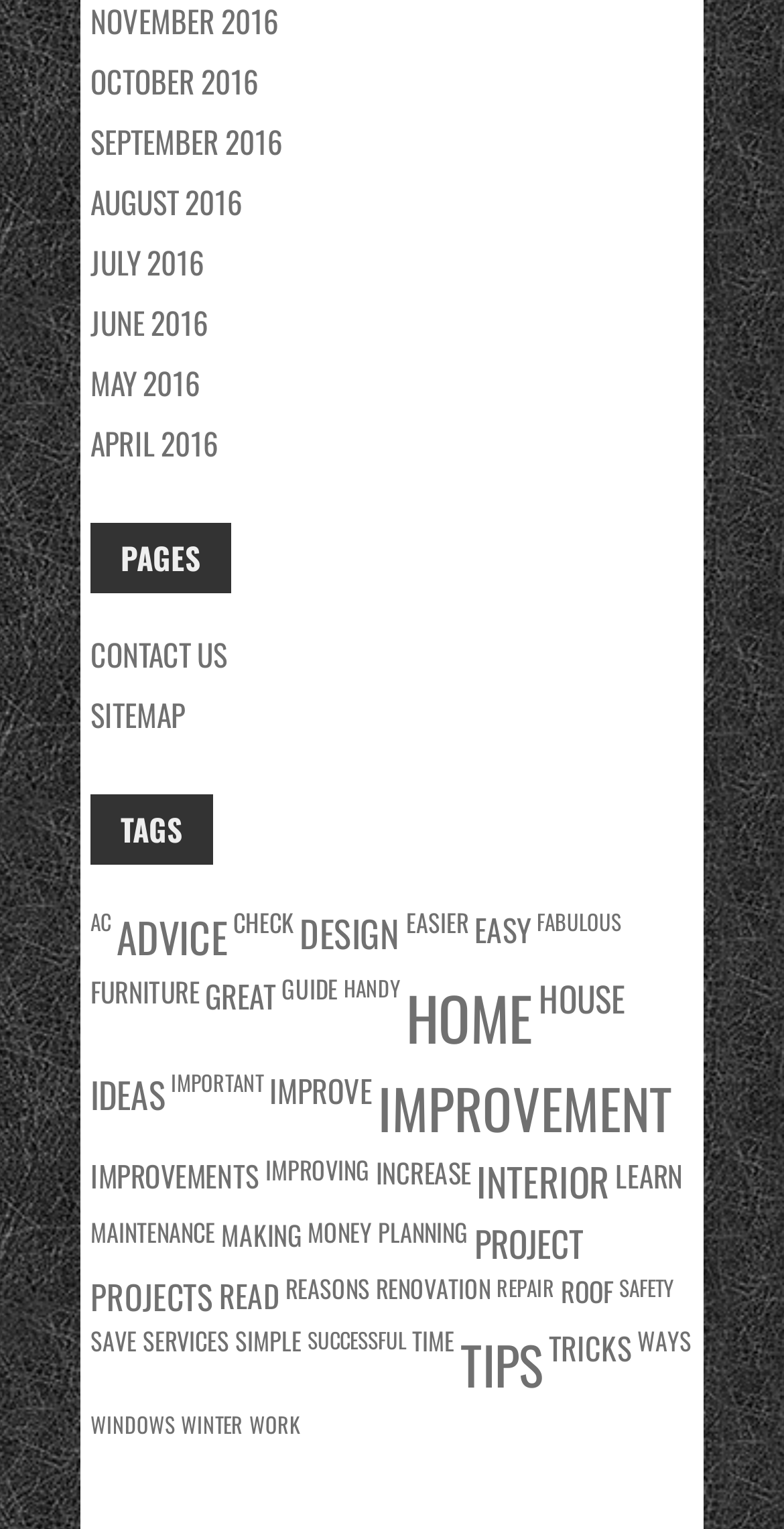Please predict the bounding box coordinates of the element's region where a click is necessary to complete the following instruction: "Learn about IMPROVEMENT". The coordinates should be represented by four float numbers between 0 and 1, i.e., [left, top, right, bottom].

[0.482, 0.698, 0.856, 0.75]